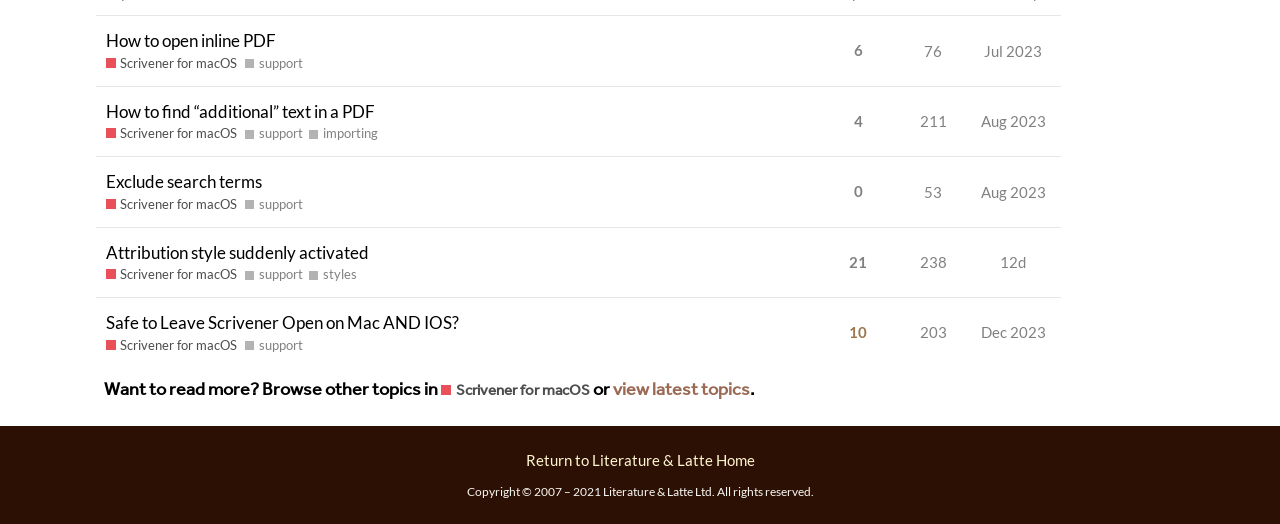Identify the bounding box coordinates of the clickable region required to complete the instruction: "View topic about how to open inline PDF". The coordinates should be given as four float numbers within the range of 0 and 1, i.e., [left, top, right, bottom].

[0.083, 0.029, 0.216, 0.126]